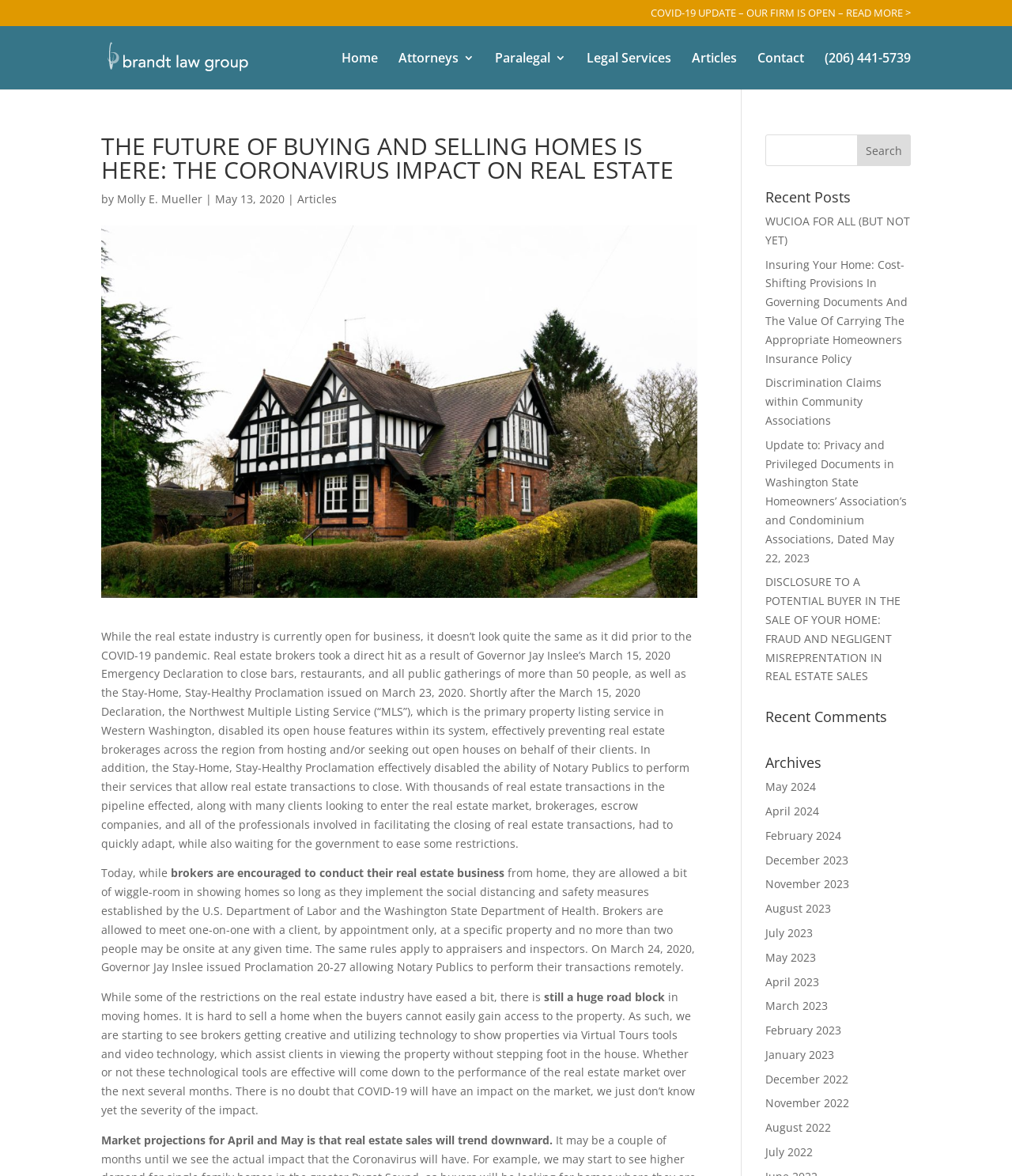Please specify the bounding box coordinates of the region to click in order to perform the following instruction: "Read the article about the coronavirus impact on real estate".

[0.1, 0.114, 0.689, 0.161]